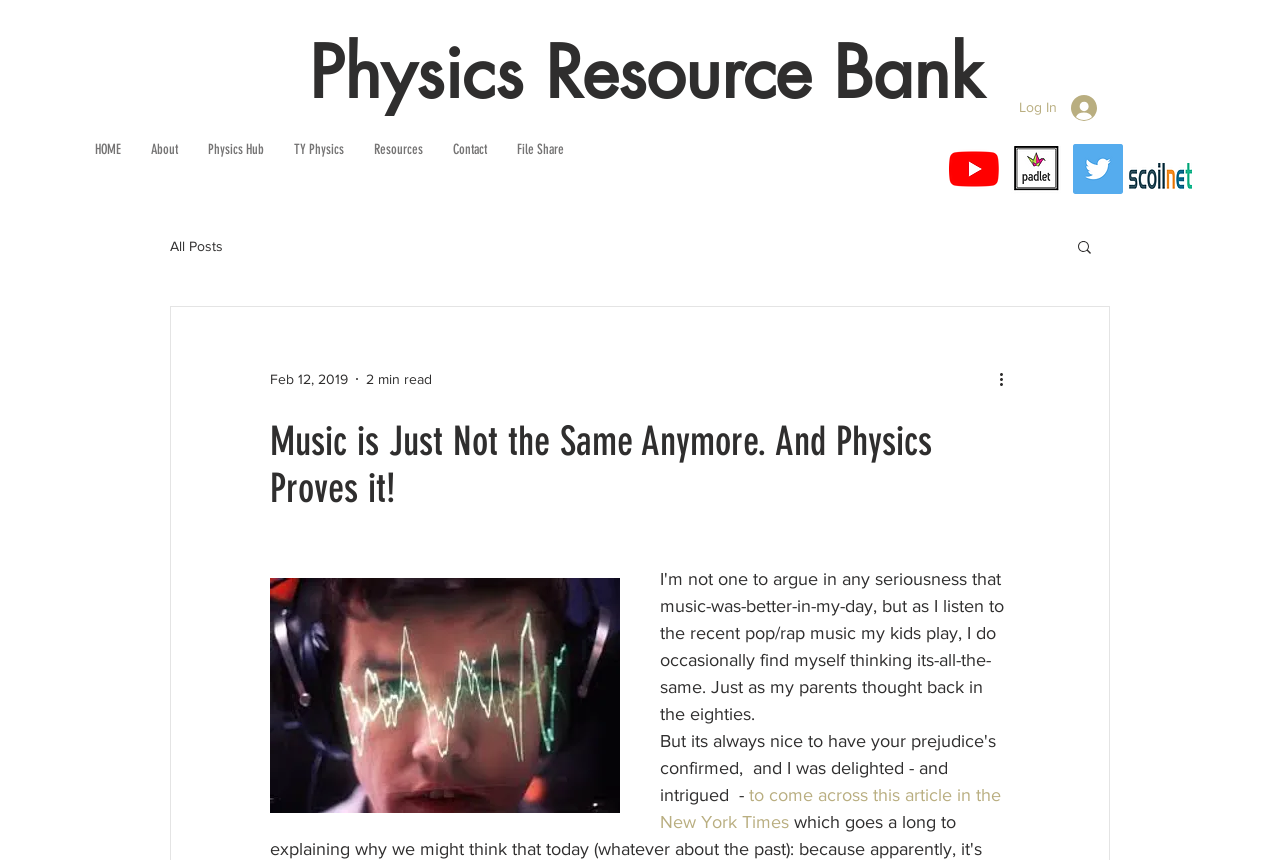Determine the webpage's heading and output its text content.

Physics Resource Bank